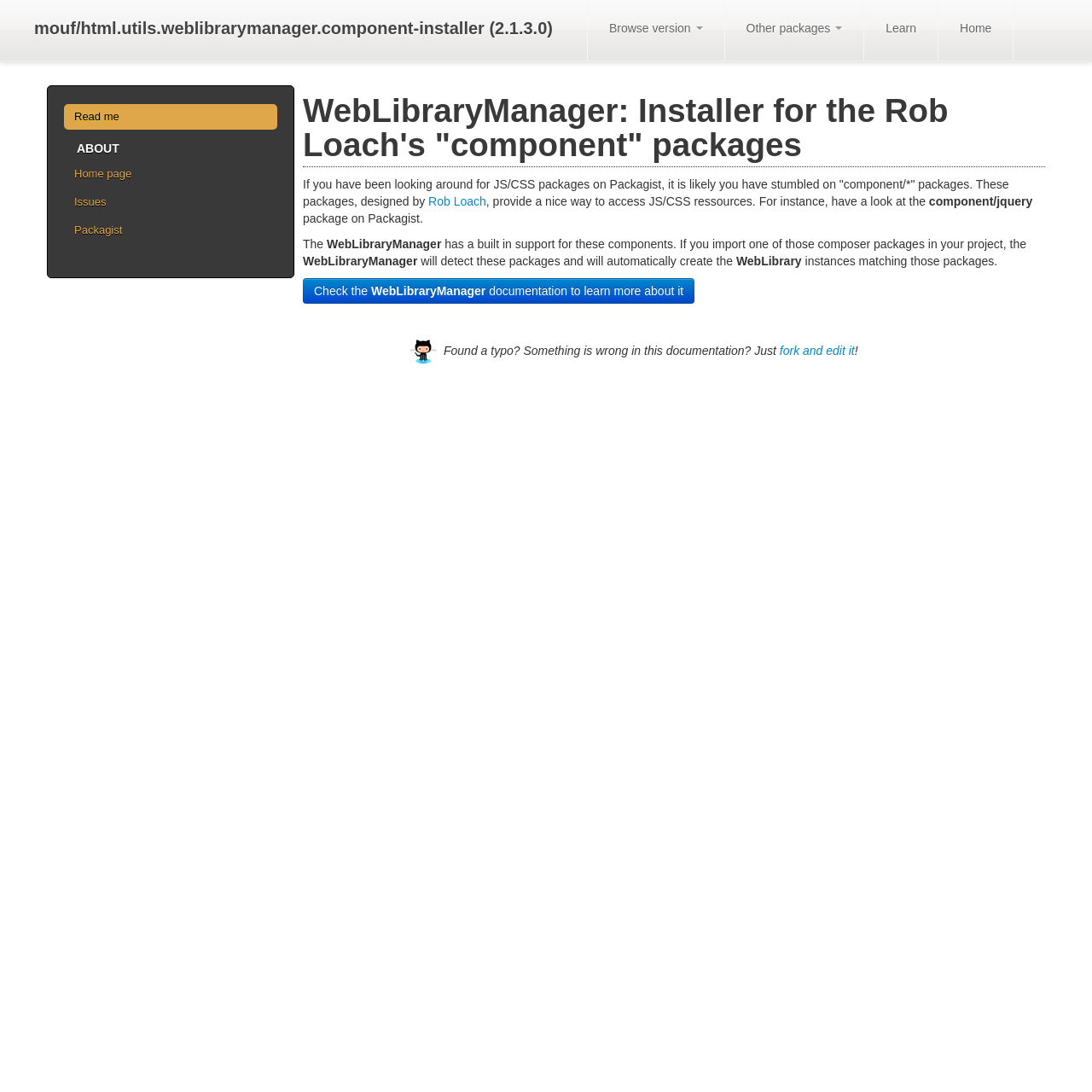Extract the bounding box coordinates for the UI element described as: "Rob Loach".

[0.392, 0.178, 0.445, 0.191]